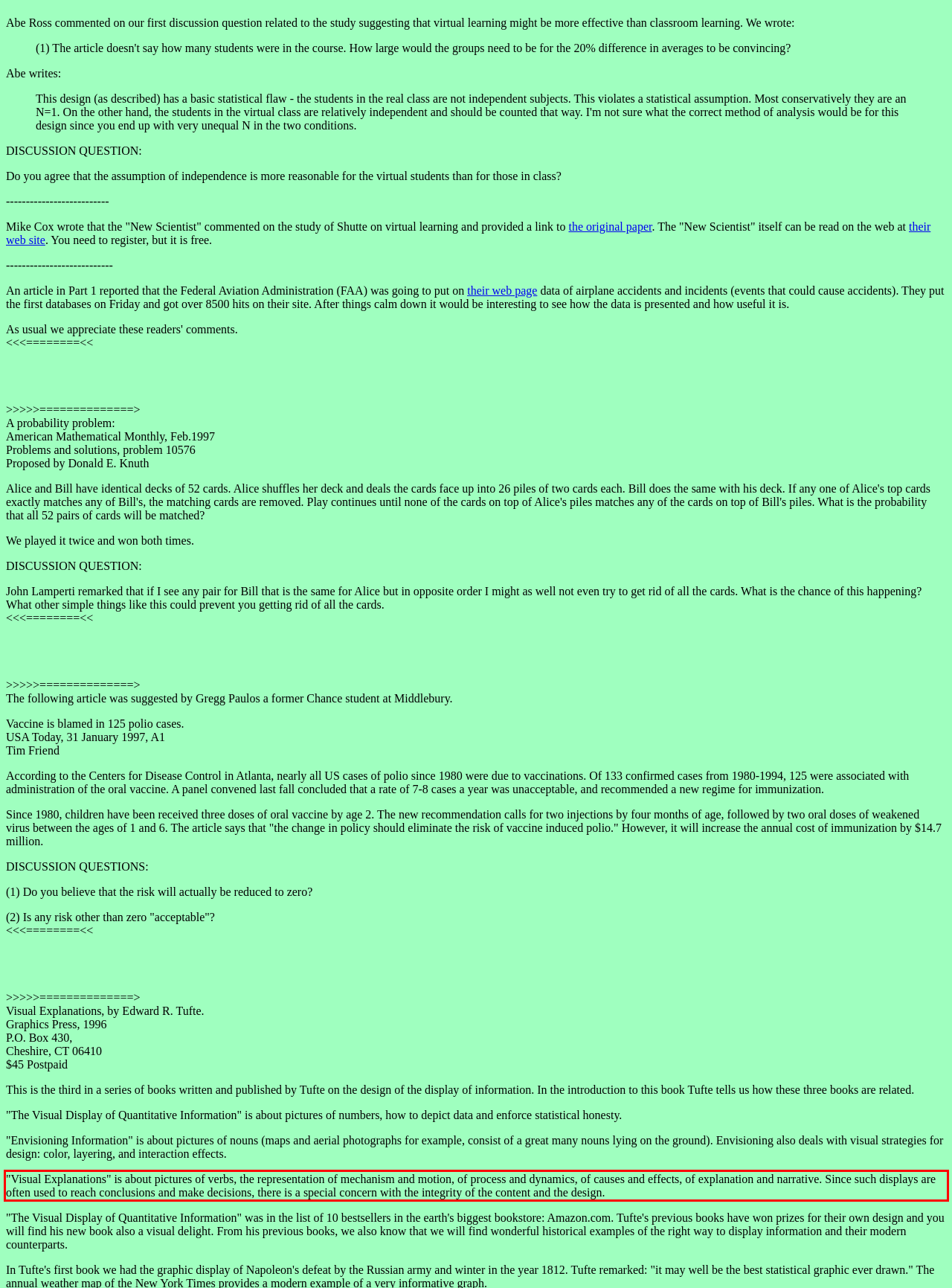Within the screenshot of the webpage, locate the red bounding box and use OCR to identify and provide the text content inside it.

"Visual Explanations" is about pictures of verbs, the representation of mechanism and motion, of process and dynamics, of causes and effects, of explanation and narrative. Since such displays are often used to reach conclusions and make decisions, there is a special concern with the integrity of the content and the design.